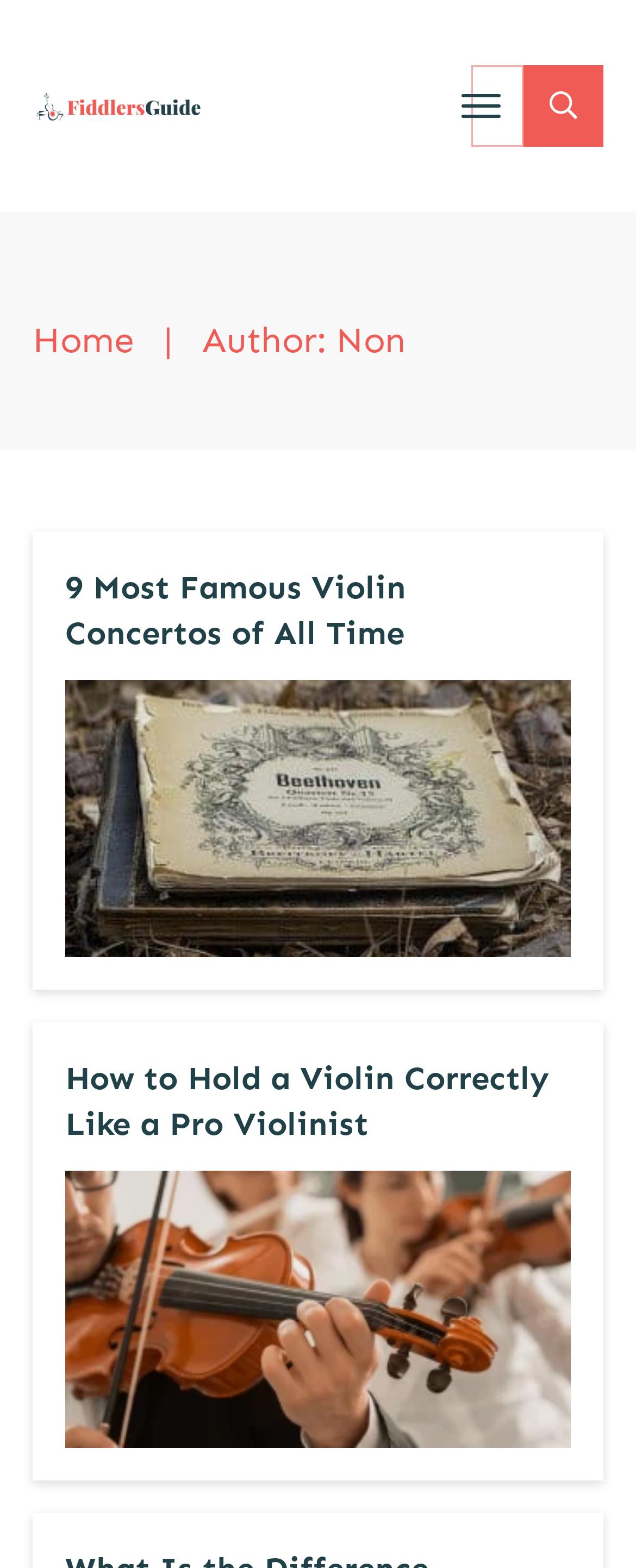What is the topic of the second article?
From the image, respond with a single word or phrase.

Holding a Violin